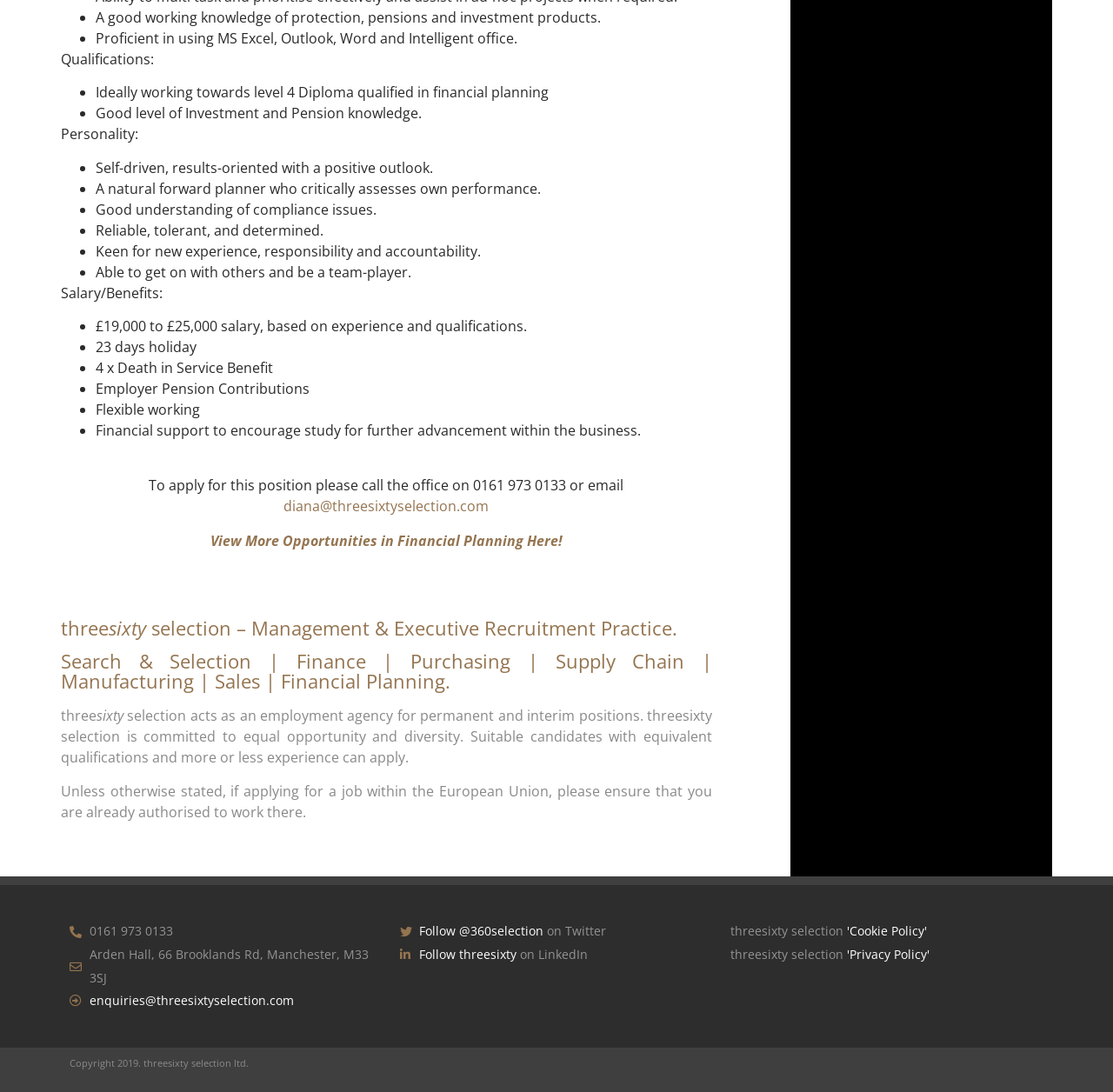Find the bounding box coordinates of the clickable area required to complete the following action: "Call the office for more information".

[0.08, 0.845, 0.155, 0.86]